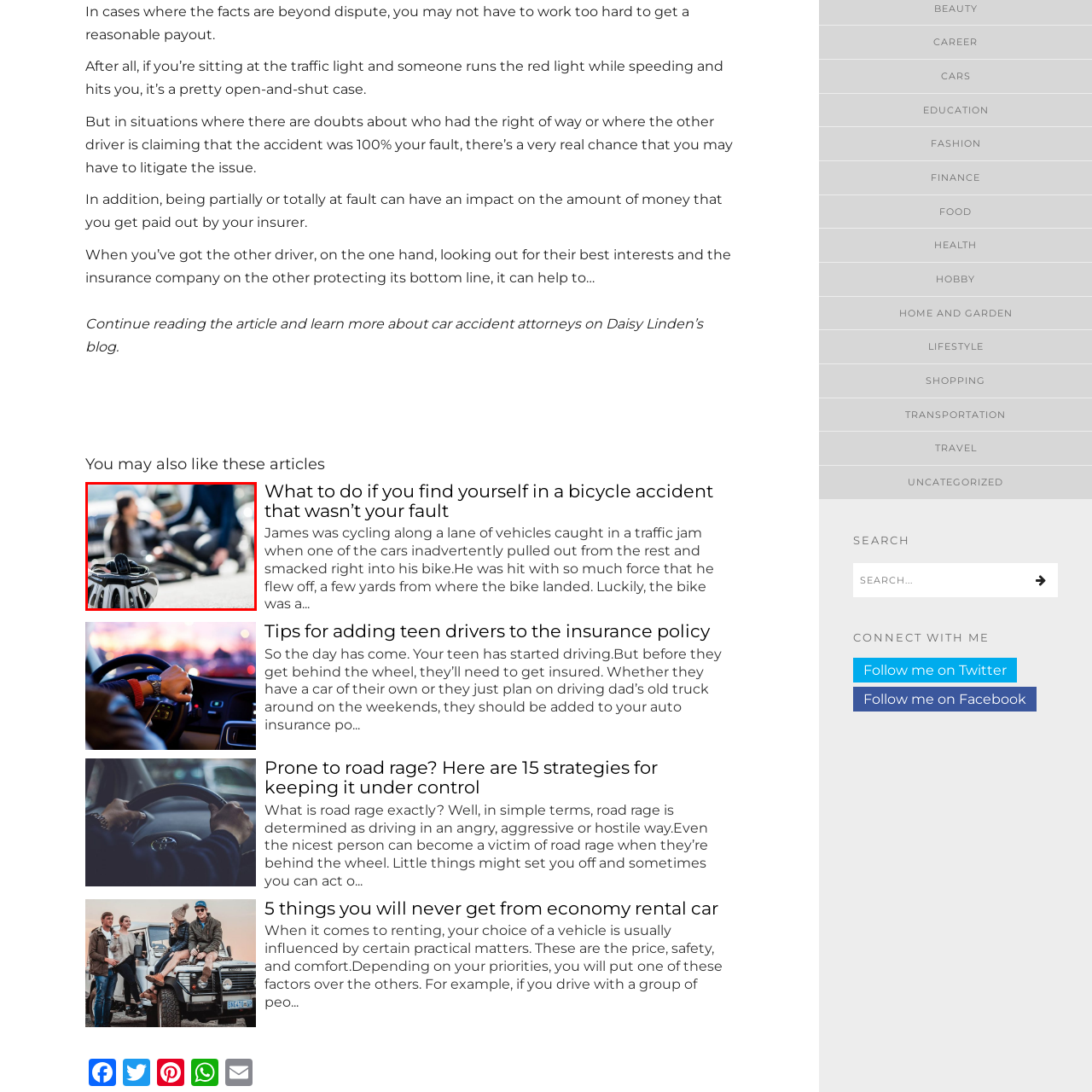Please analyze the elements within the red highlighted area in the image and provide a comprehensive answer to the following question: Are the surrounding vehicles in focus?

The surrounding vehicles are blurred, emphasizing the focus on the injured cyclist, which suggests that the vehicles are not in focus.